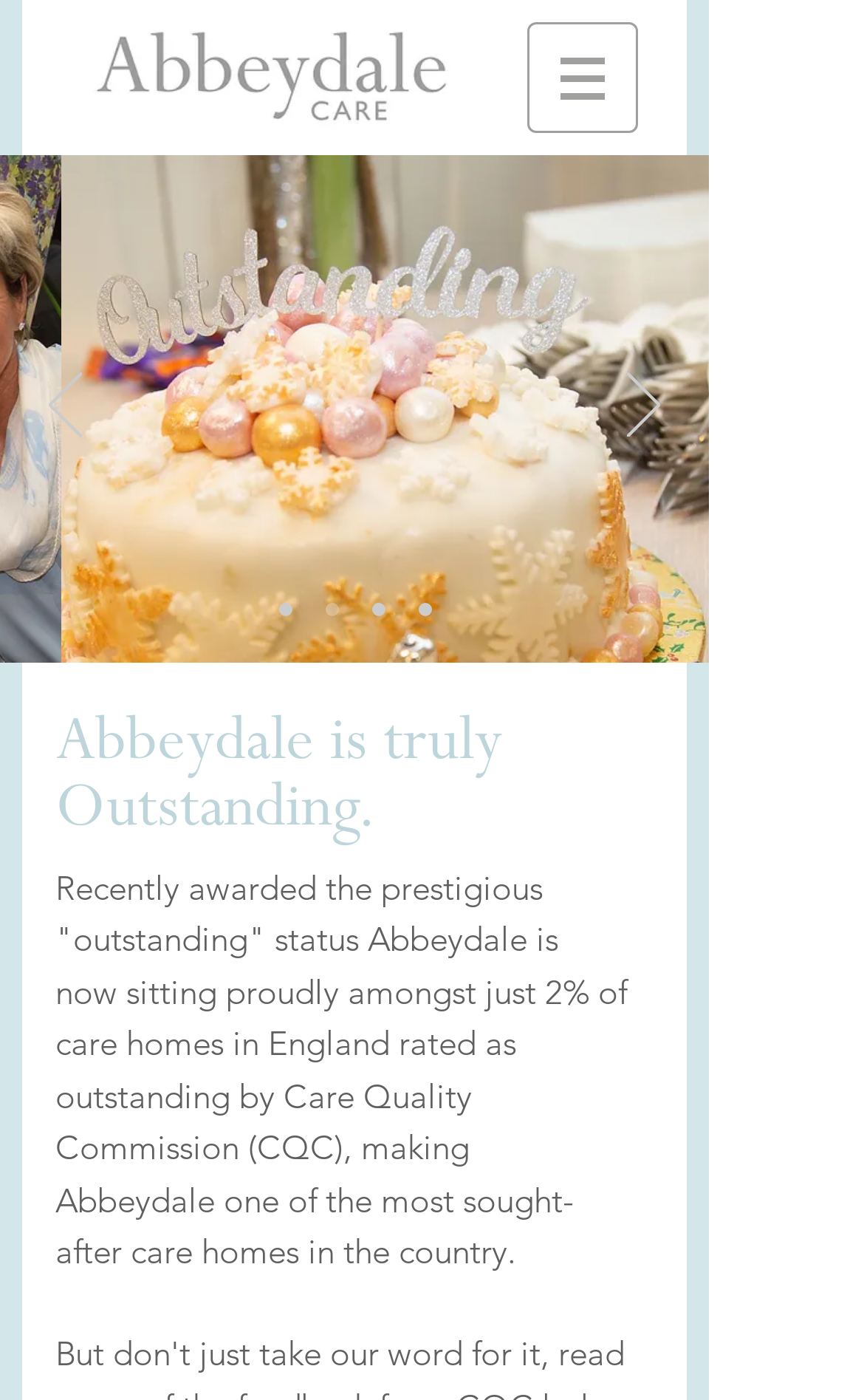Identify the bounding box coordinates for the UI element described by the following text: "aria-label="Previous"". Provide the coordinates as four float numbers between 0 and 1, in the format [left, top, right, bottom].

[0.056, 0.267, 0.095, 0.318]